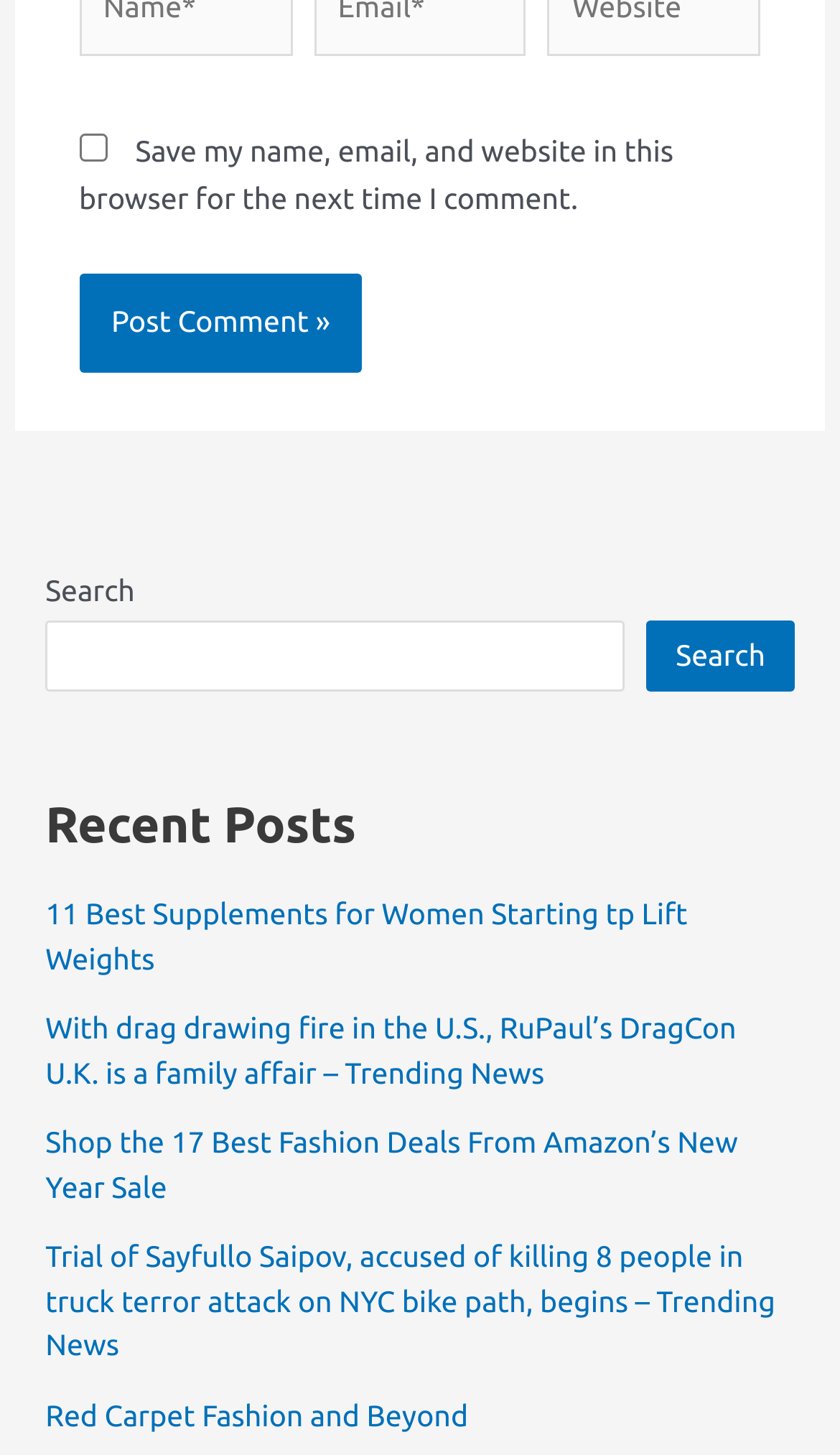Please answer the following question using a single word or phrase: What is the theme of the articles listed?

Lifestyle and news